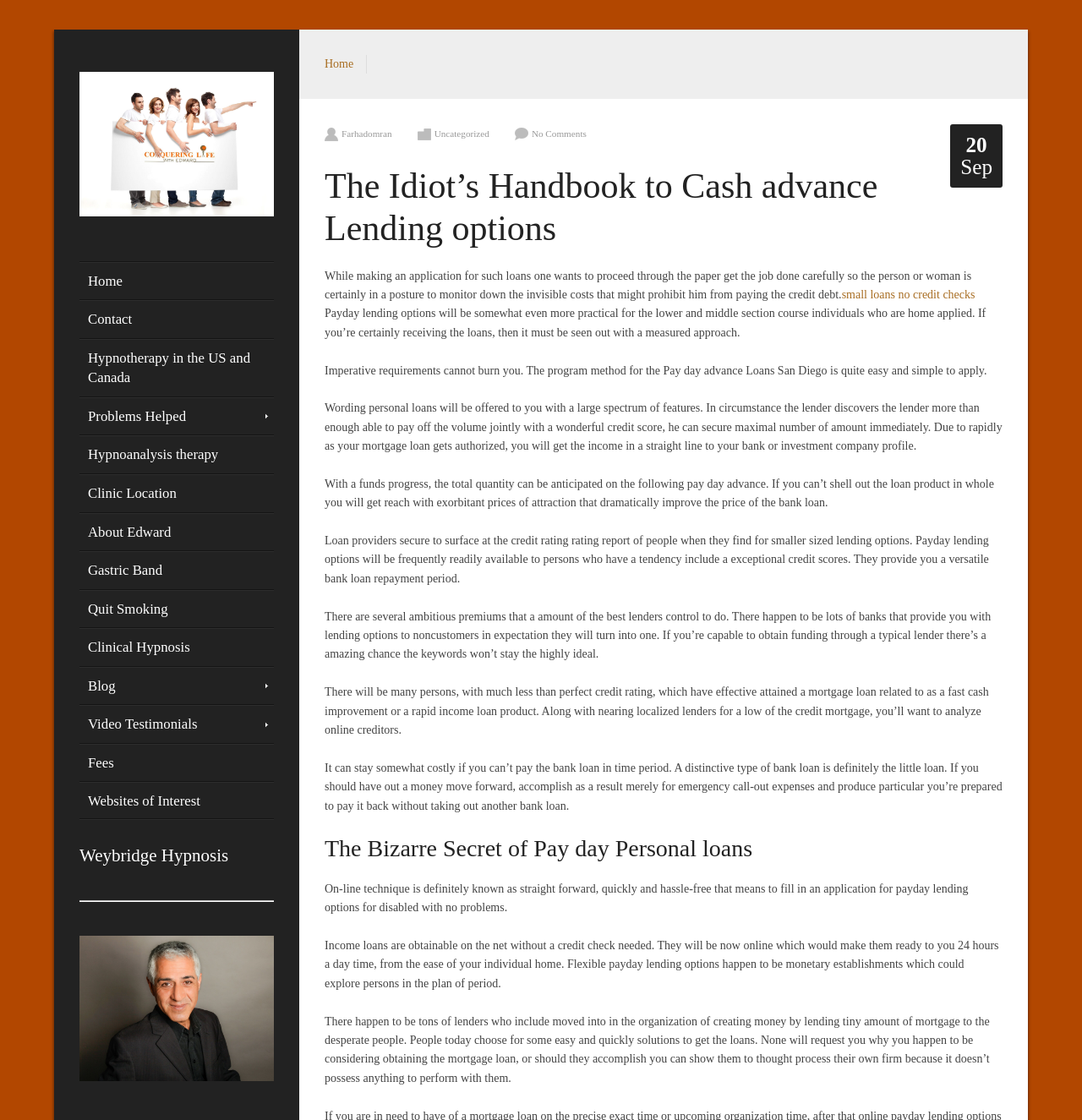Please specify the bounding box coordinates of the area that should be clicked to accomplish the following instruction: "Click the 'Search' link". The coordinates should consist of four float numbers between 0 and 1, i.e., [left, top, right, bottom].

None